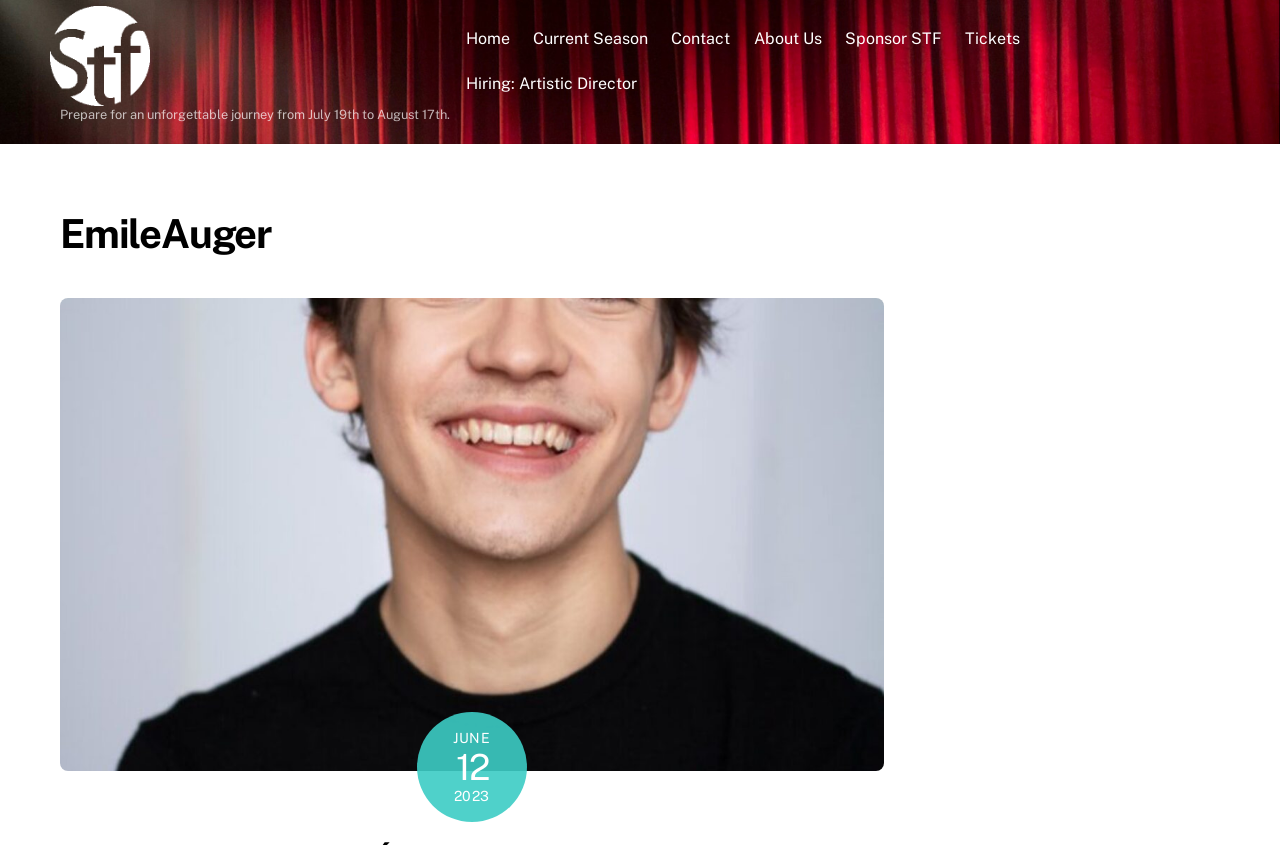Answer the following query concisely with a single word or phrase:
What is the date of the event?

June 12, 2023